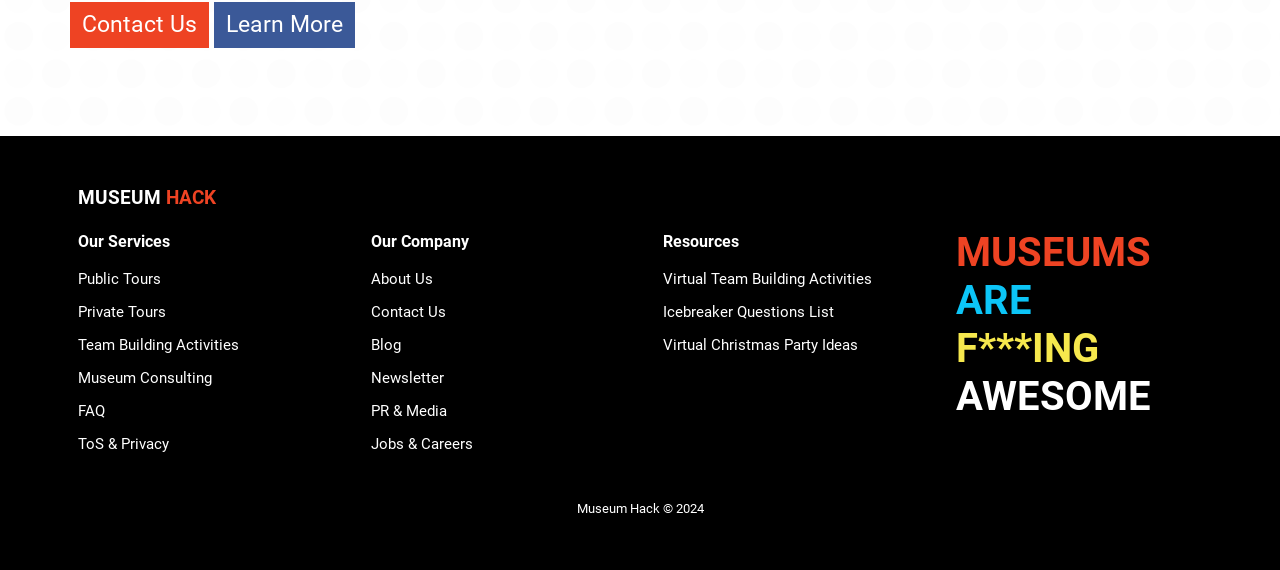Provide the bounding box coordinates for the UI element described in this sentence: "ToS & Privacy". The coordinates should be four float values between 0 and 1, i.e., [left, top, right, bottom].

[0.061, 0.763, 0.132, 0.794]